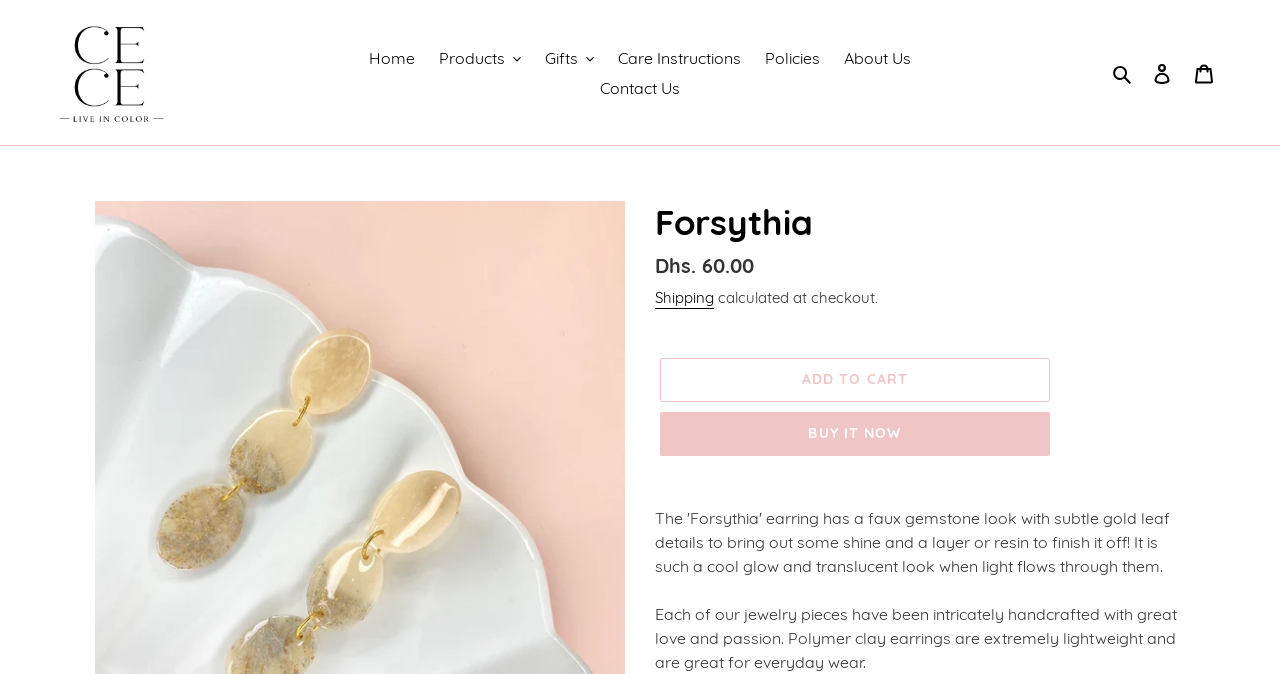What is the weight of the earrings?
Please use the image to provide a one-word or short phrase answer.

Extremely lightweight